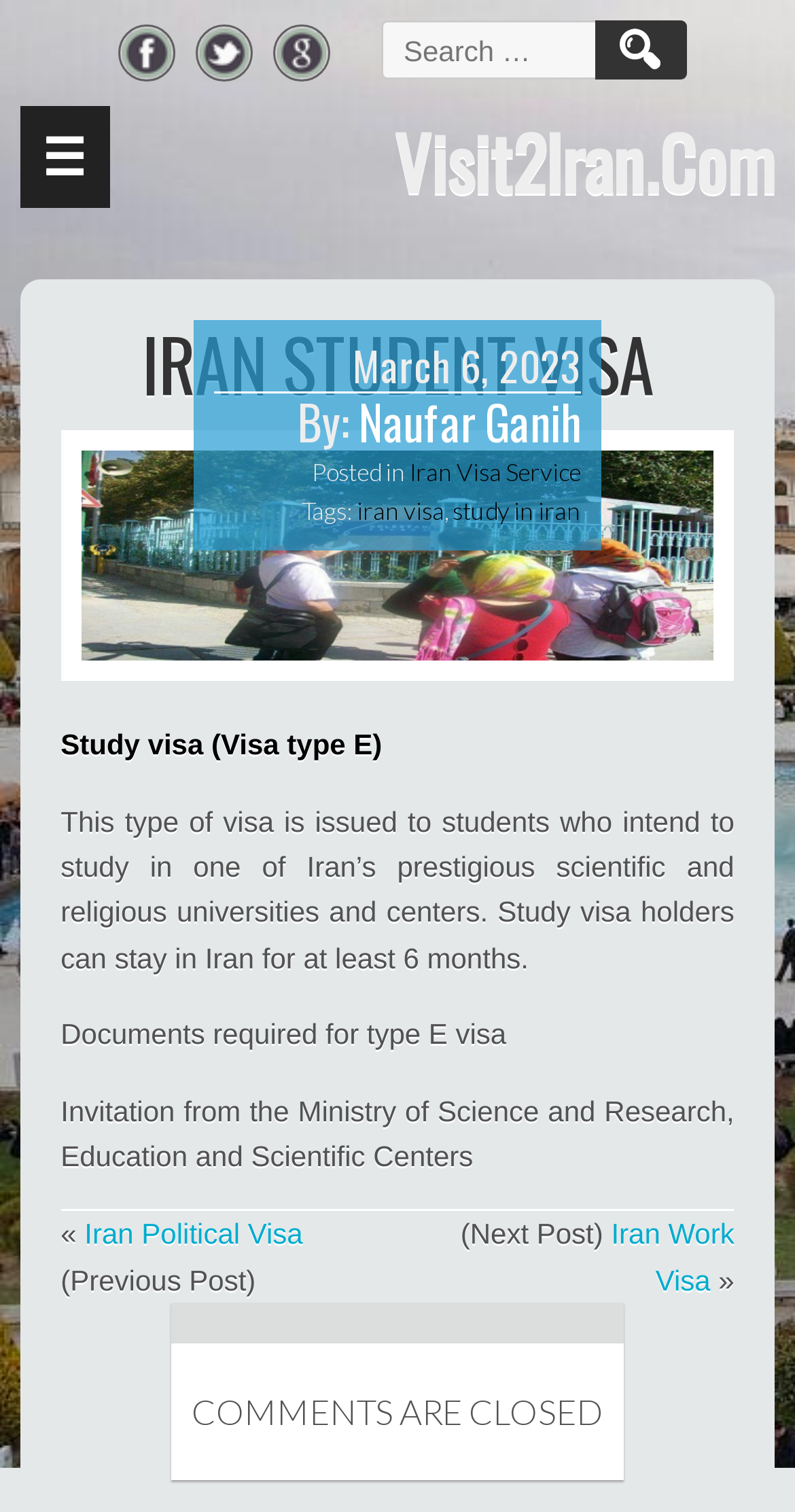Please specify the bounding box coordinates of the clickable region necessary for completing the following instruction: "Click on Visit2Iran.Com". The coordinates must consist of four float numbers between 0 and 1, i.e., [left, top, right, bottom].

[0.496, 0.064, 0.975, 0.15]